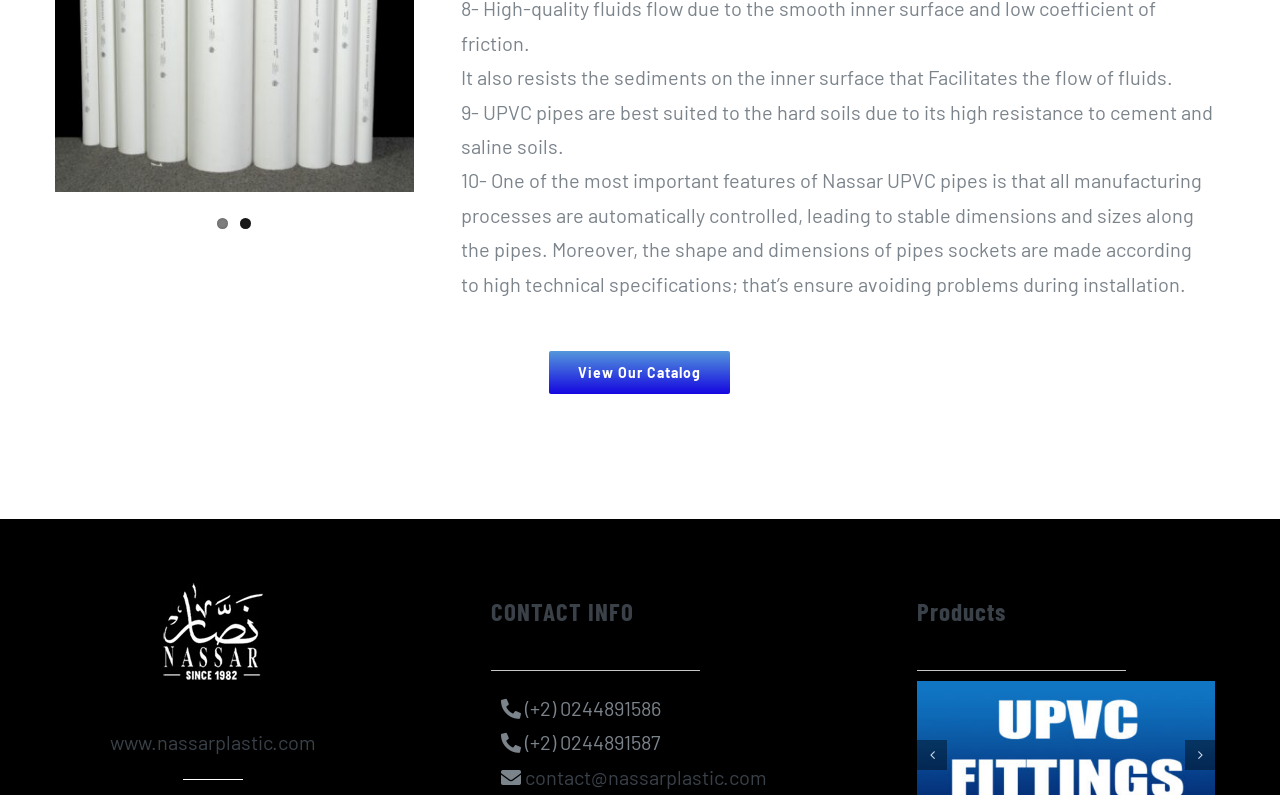Locate the bounding box coordinates of the UI element described by: "aria-label="Next"". The bounding box coordinates should consist of four float numbers between 0 and 1, i.e., [left, top, right, bottom].

[0.926, 0.931, 0.949, 0.969]